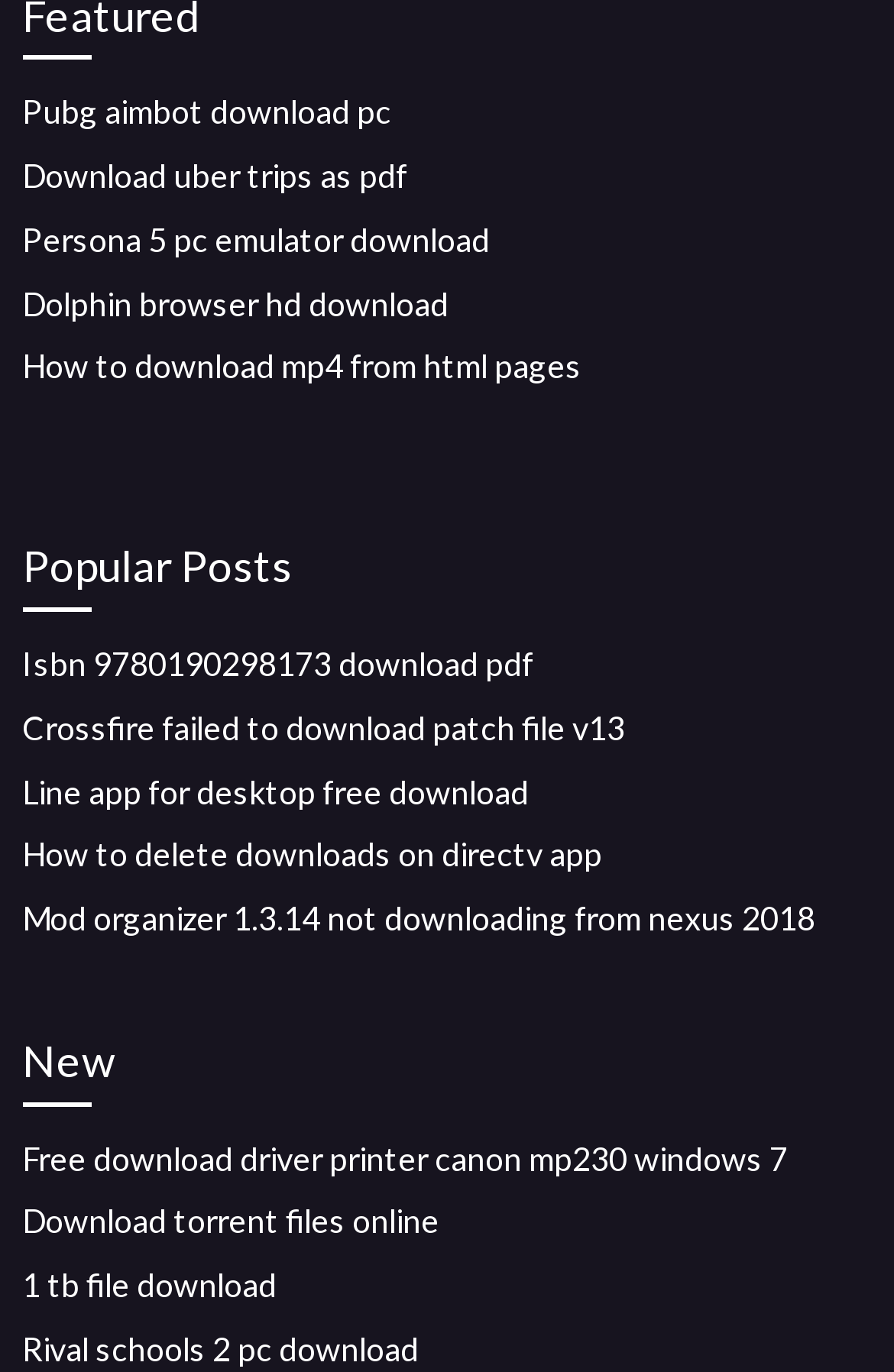Find and indicate the bounding box coordinates of the region you should select to follow the given instruction: "Download Persona 5 PC emulator".

[0.025, 0.16, 0.548, 0.189]